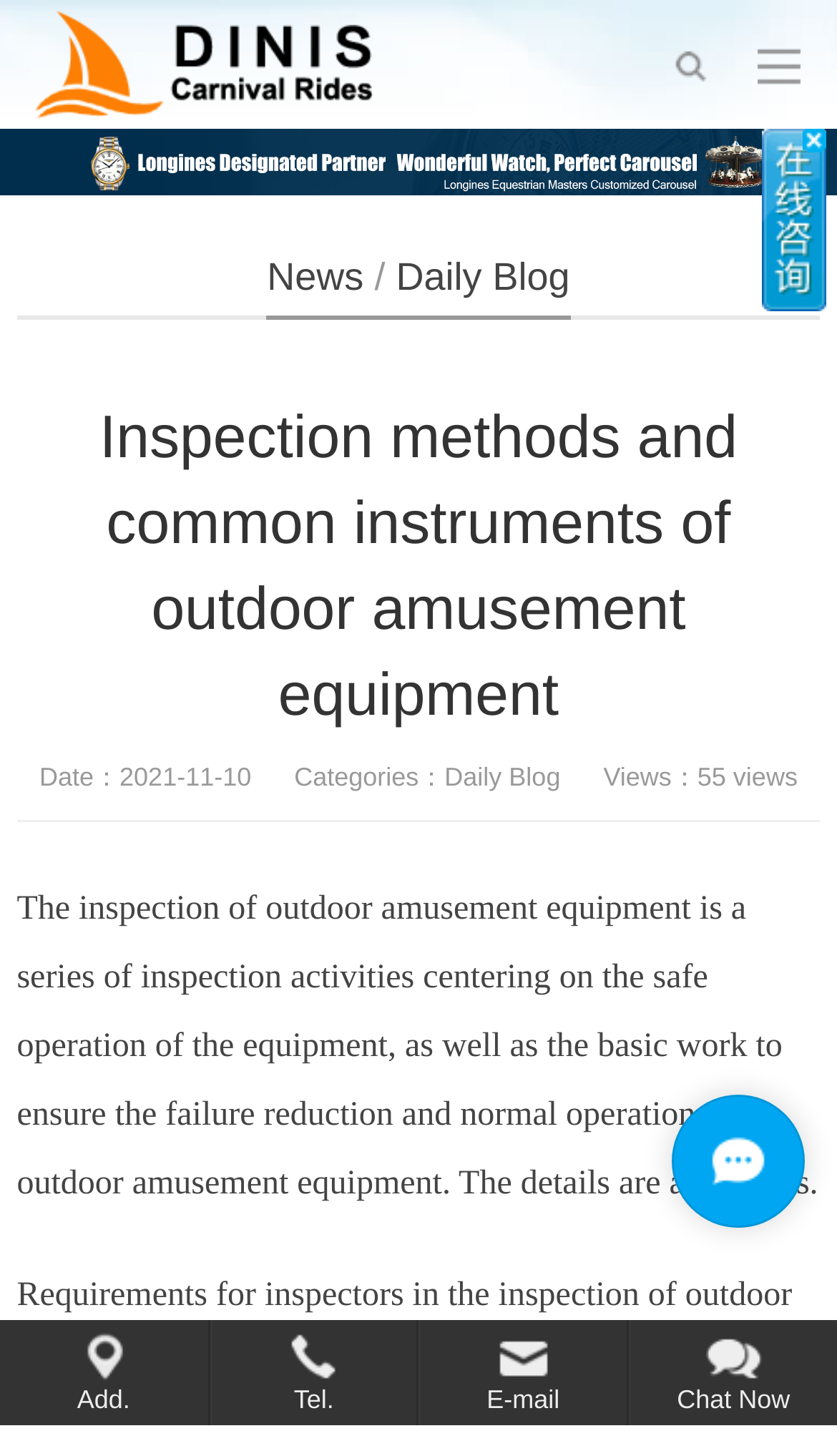Identify the bounding box coordinates of the region that needs to be clicked to carry out this instruction: "Click on the 'Dinis Carnival Rides' link". Provide these coordinates as four float numbers ranging from 0 to 1, i.e., [left, top, right, bottom].

[0.02, 0.031, 0.482, 0.056]